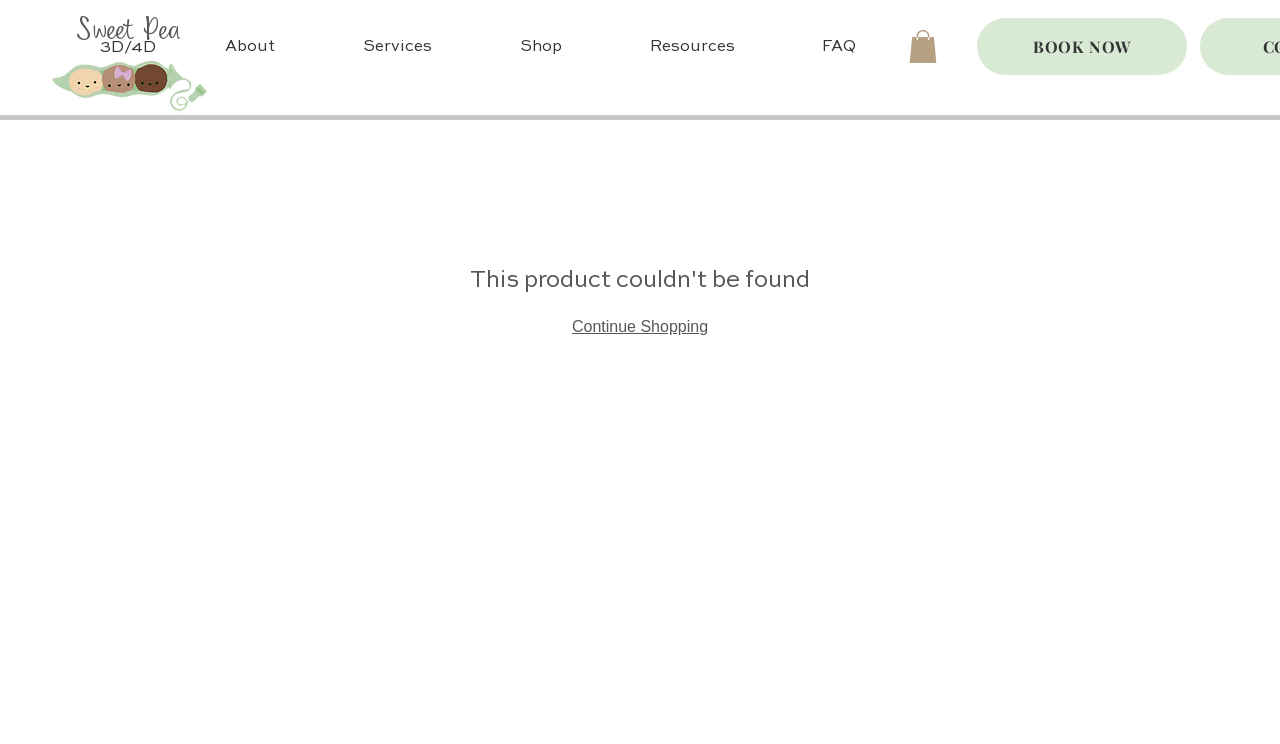Give a one-word or short phrase answer to the question: 
What is the name of the ultrasound service?

Sweet Pea